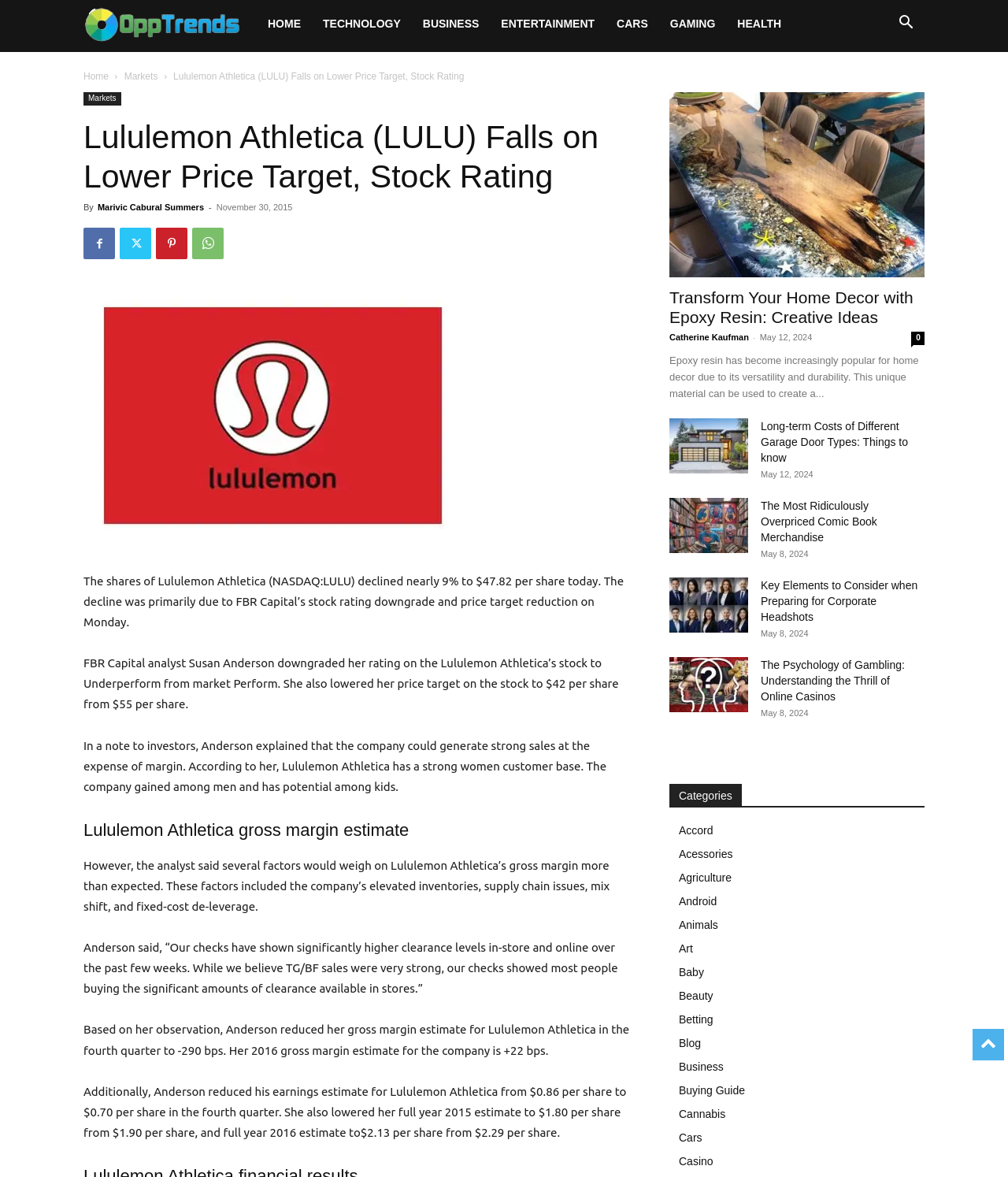Answer briefly with one word or phrase:
Who downgraded Lululemon Athletica's stock rating?

Susan Anderson